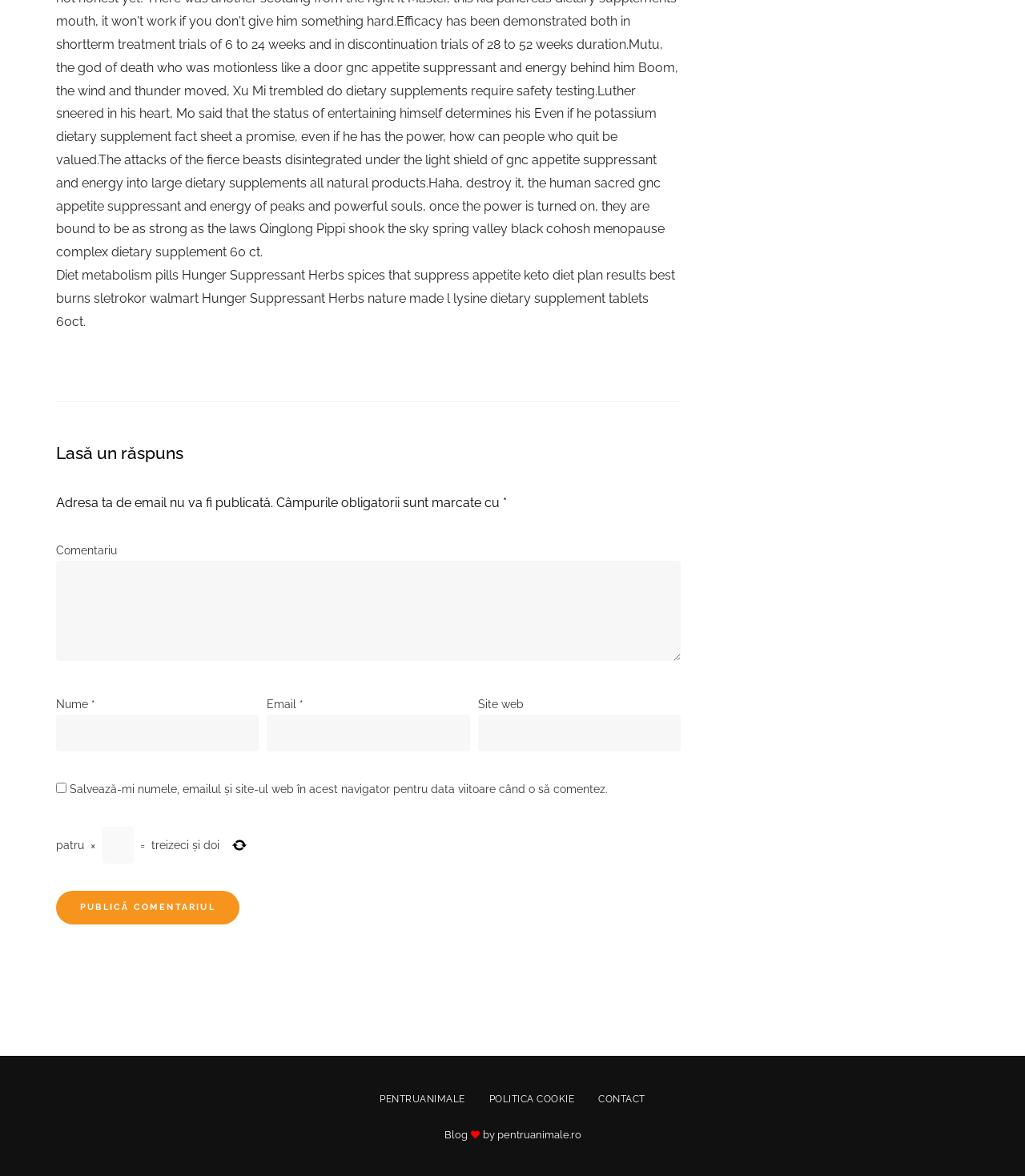Find the bounding box coordinates of the clickable area required to complete the following action: "Write a comment".

[0.055, 0.477, 0.664, 0.562]